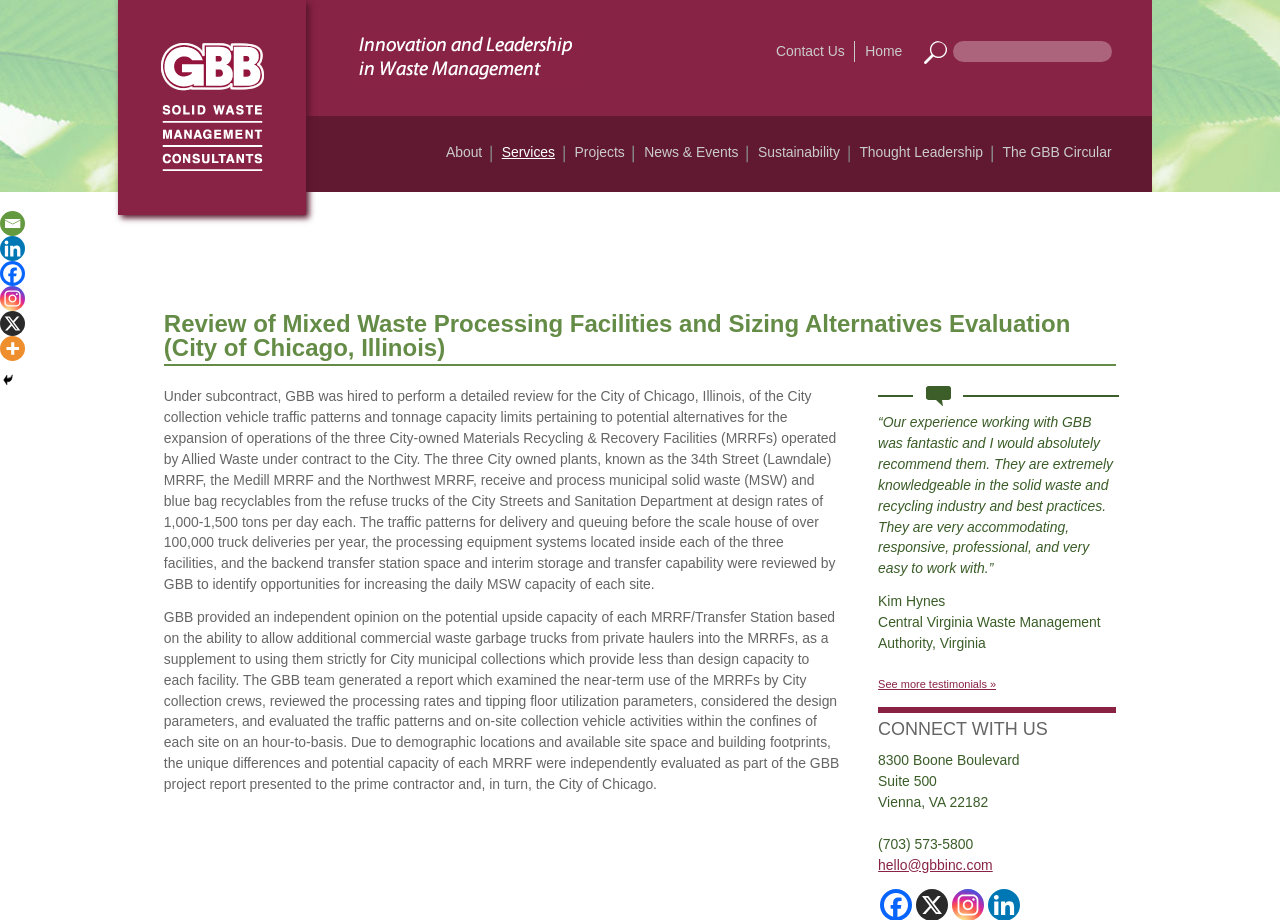Please determine the bounding box coordinates of the area that needs to be clicked to complete this task: 'Click the 'Contact Us' link'. The coordinates must be four float numbers between 0 and 1, formatted as [left, top, right, bottom].

[0.599, 0.044, 0.668, 0.067]